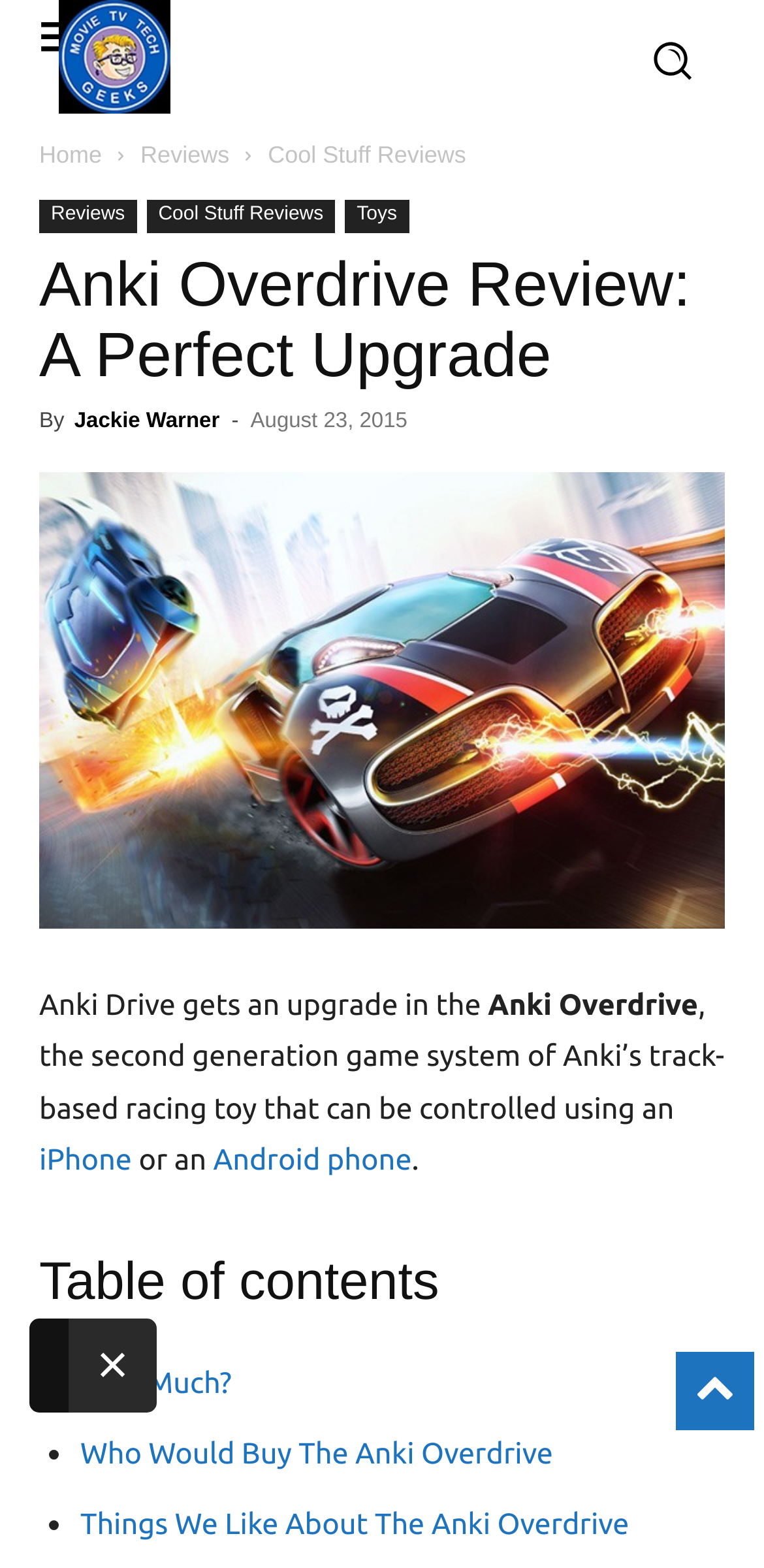Please determine the bounding box coordinates of the element to click in order to execute the following instruction: "Click the 'Android phone' link". The coordinates should be four float numbers between 0 and 1, specified as [left, top, right, bottom].

[0.279, 0.728, 0.539, 0.749]